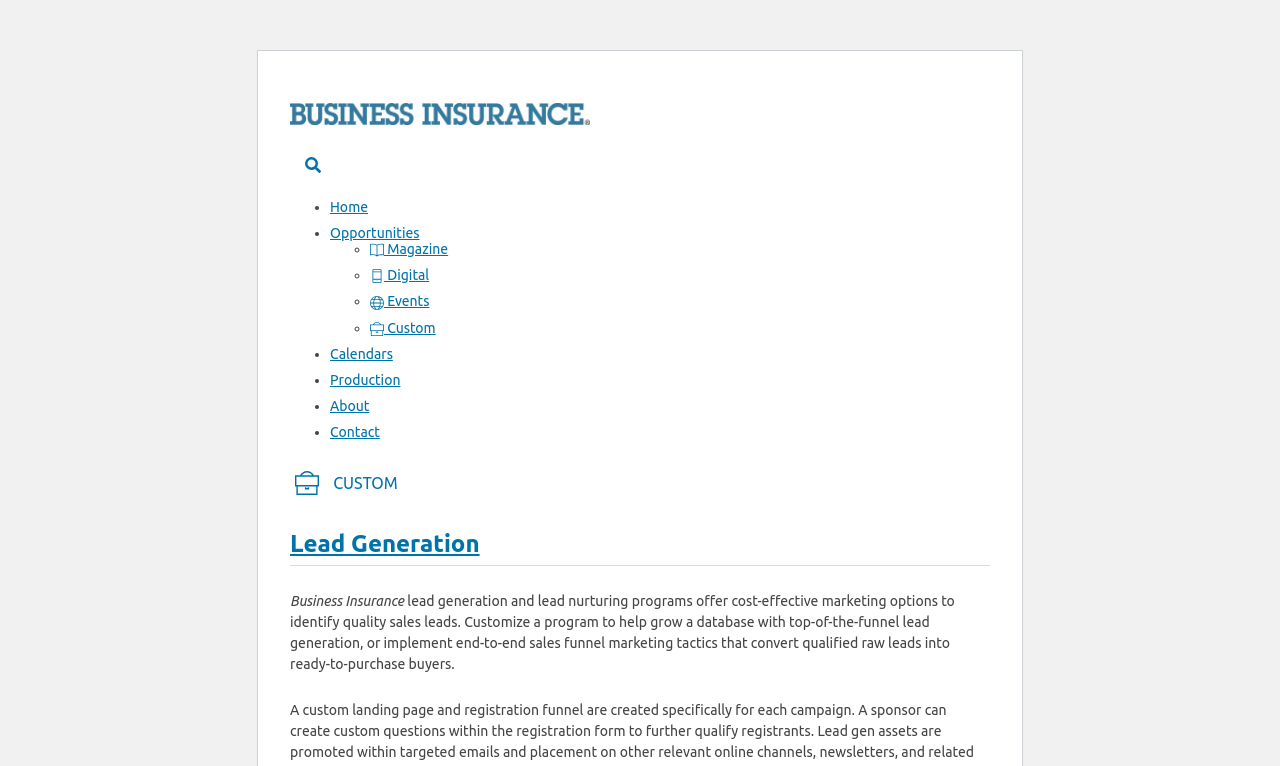Identify the bounding box coordinates of the part that should be clicked to carry out this instruction: "Search for something".

[0.229, 0.189, 0.259, 0.238]